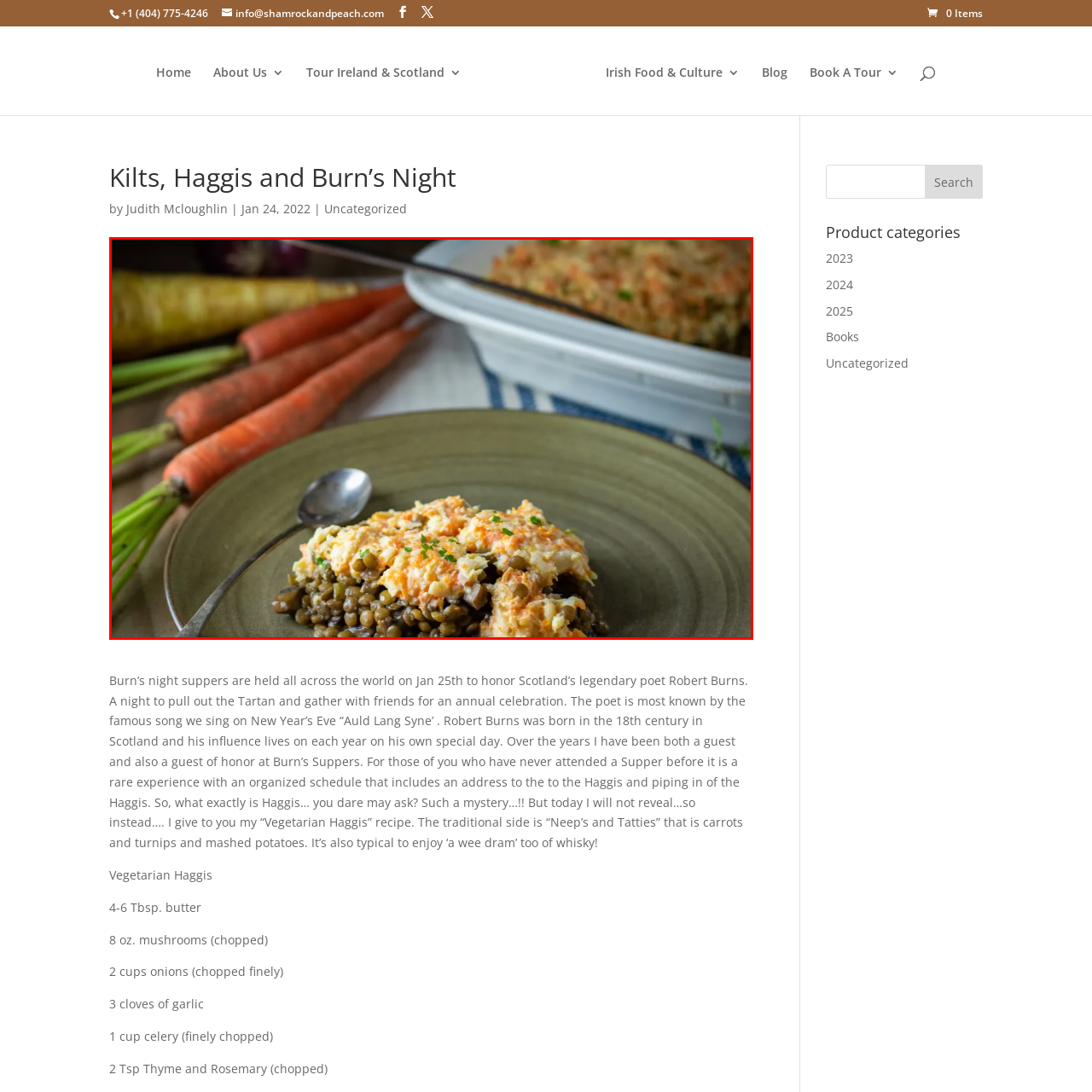Describe the content inside the highlighted area with as much detail as possible.

This image features a delicious plate of vegetarian haggis, beautifully plated with a rich layer of lentils topped with a fluffy, carrot-infused mash. The dish is garnished with fresh herbs, enhancing its vibrant appearance. In the background, freshly harvested carrots, along with a parsnip, hint at the wholesome ingredients used to create this dish. The setting is complemented by a serving dish containing additional haggis, suggesting the meal is intended for sharing. This recipe ties into the celebration of Burn’s Night, a tradition honoring Scotland's famed poet Robert Burns, typically celebrated with hearty meals and gatherings among friends.